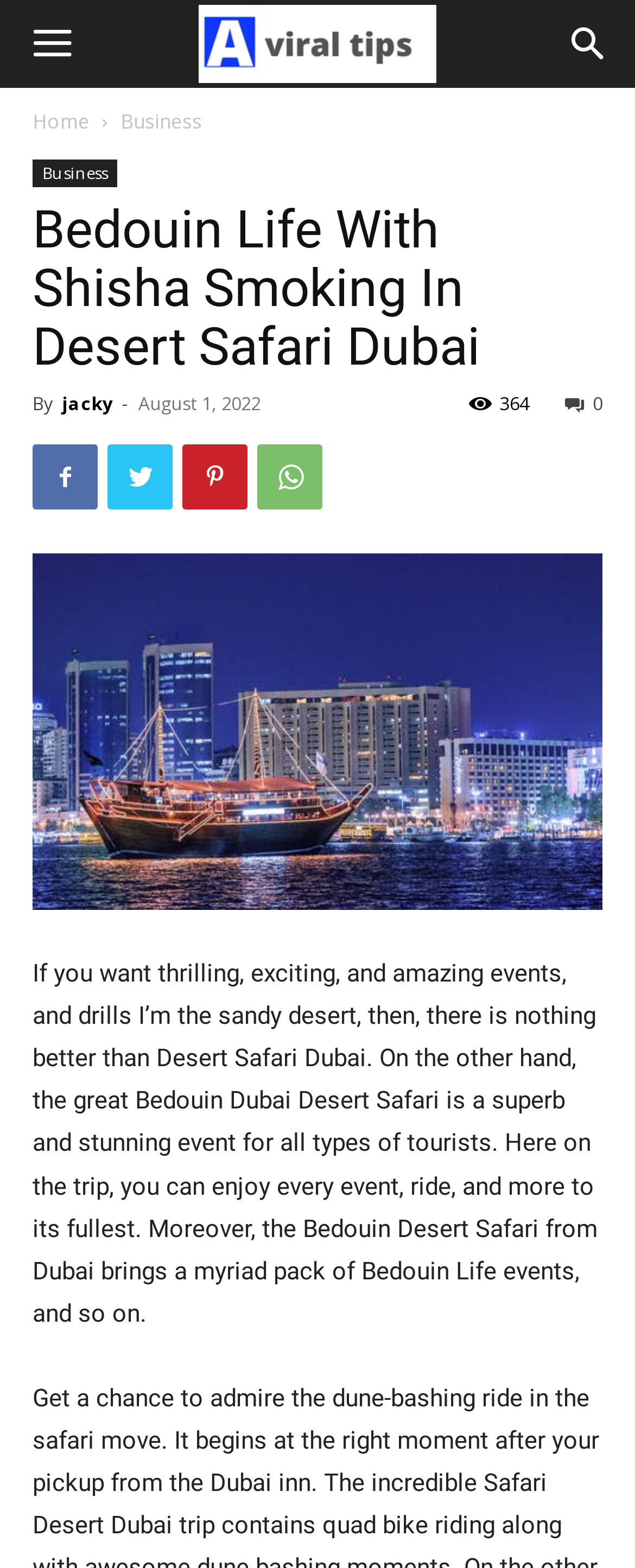Look at the image and answer the question in detail:
What is the date of the article?

The date of the article can be found in the header section of the webpage, where it says 'August 1, 2022'.